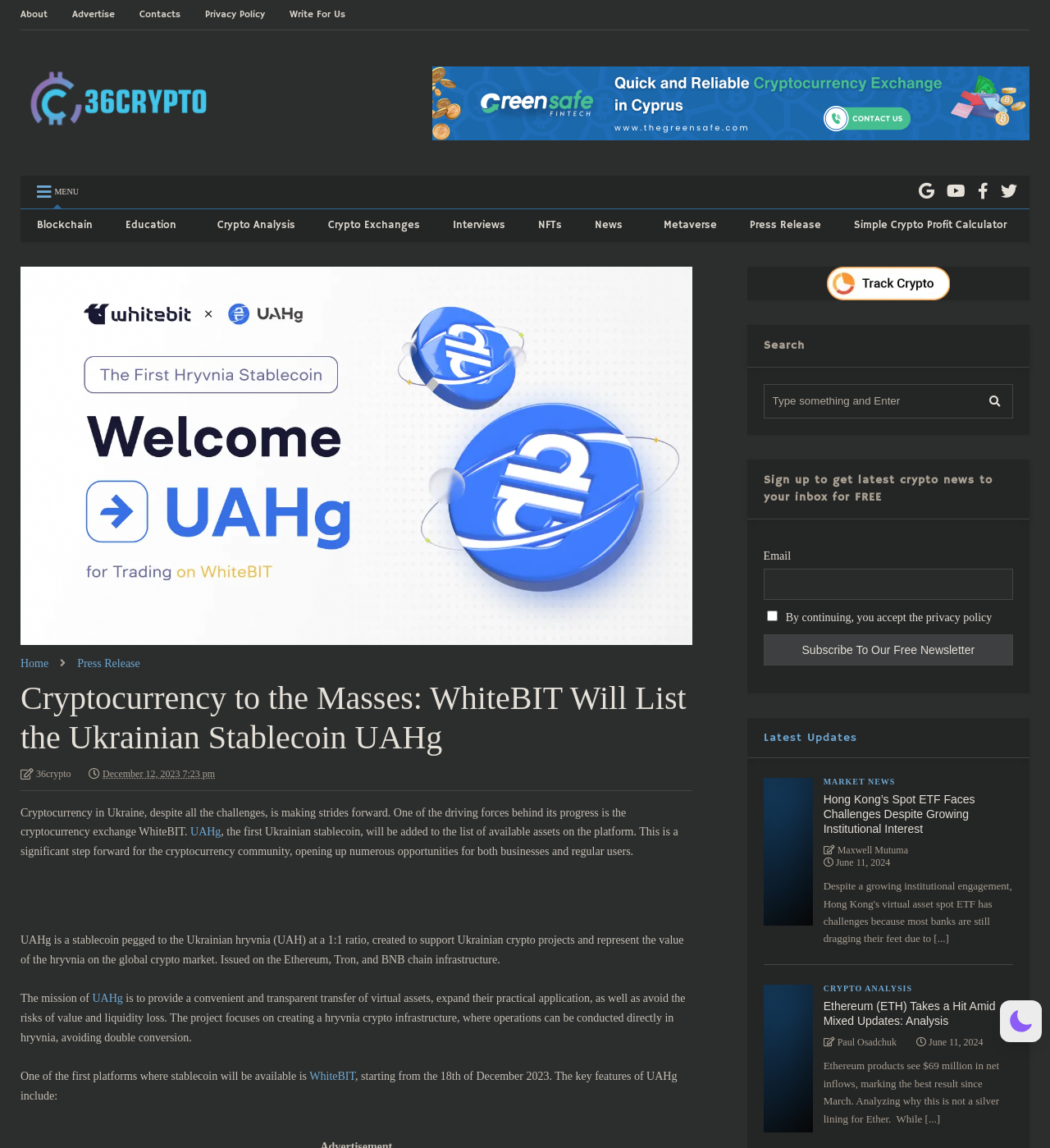Using the information in the image, give a detailed answer to the following question: What is the name of the infrastructure where UAHg operates?

The article mentions that UAHg is issued on the Ethereum, Tron, and BNB chain infrastructure.